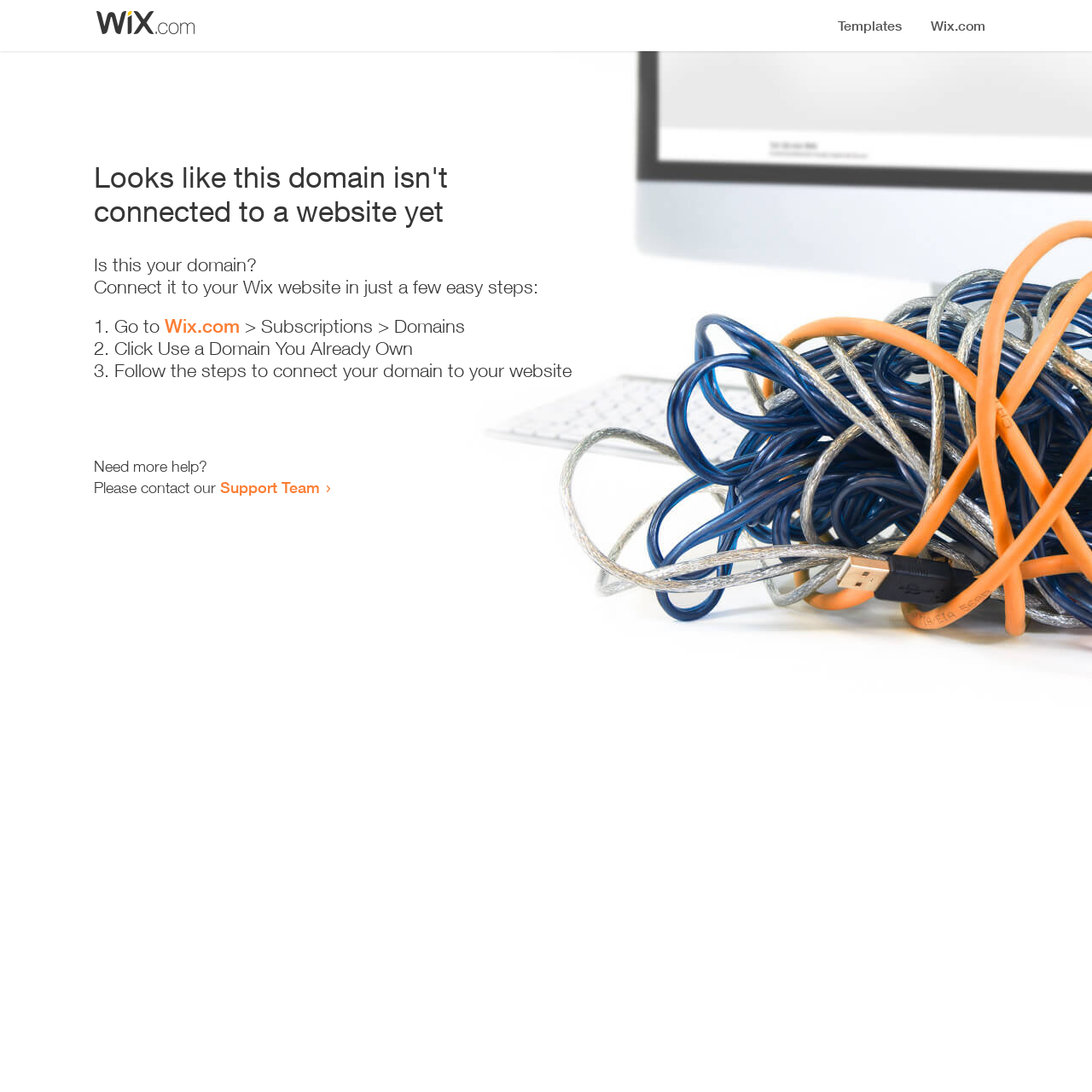What is the current status of the domain?
Use the image to answer the question with a single word or phrase.

Not connected to a website